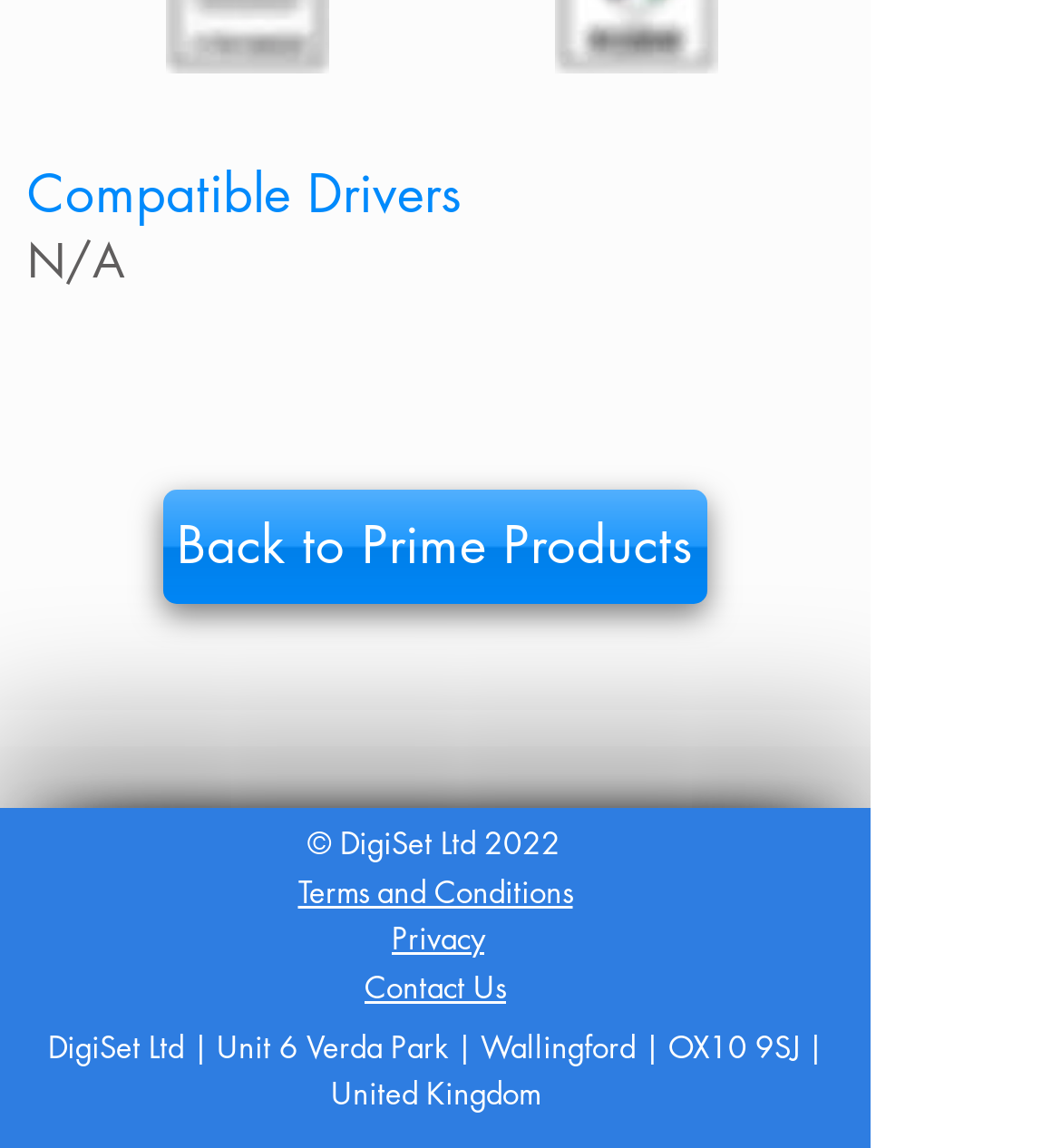Bounding box coordinates are specified in the format (top-left x, top-left y, bottom-right x, bottom-right y). All values are floating point numbers bounded between 0 and 1. Please provide the bounding box coordinate of the region this sentence describes: Contact Us

[0.344, 0.841, 0.477, 0.877]